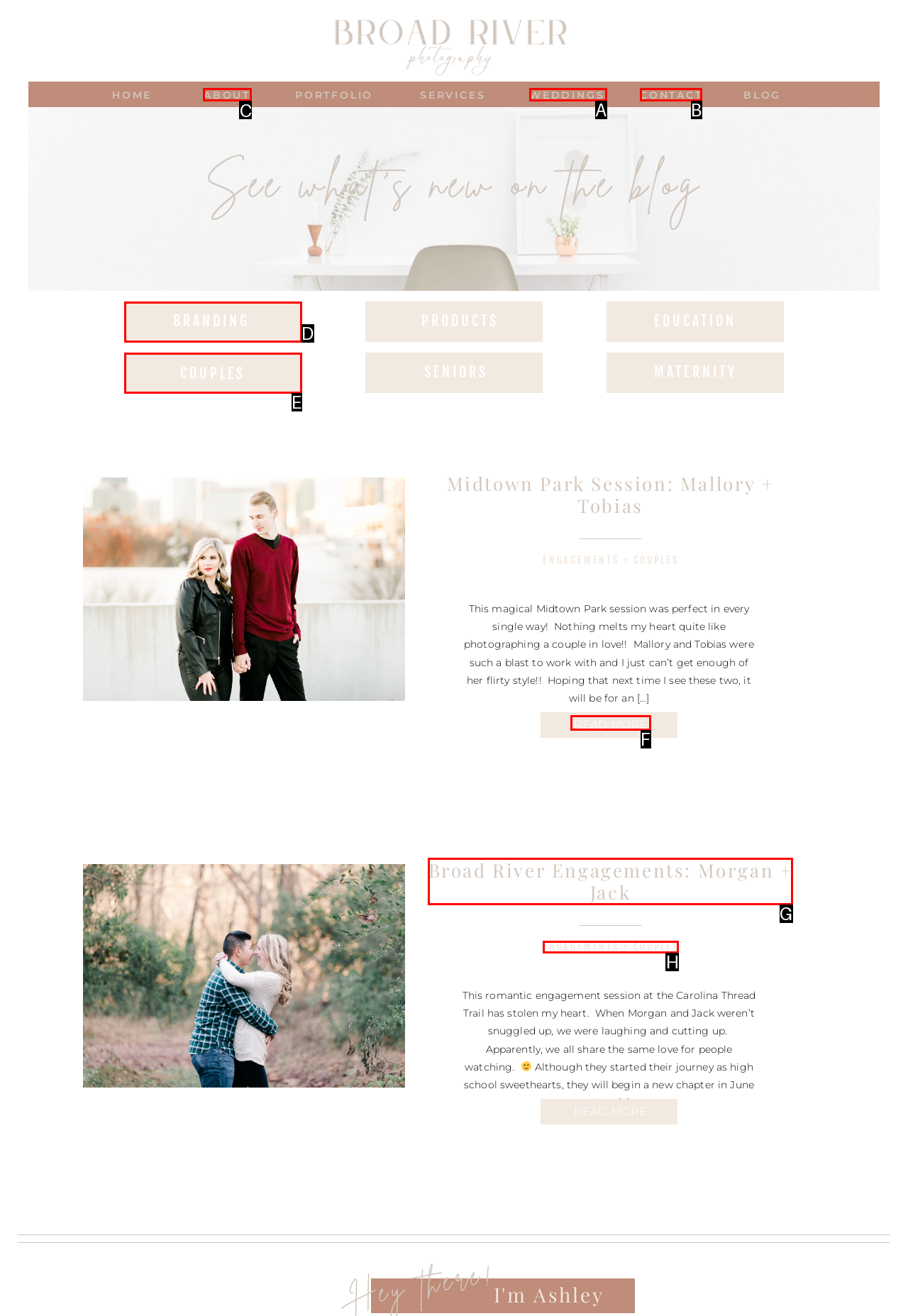Please indicate which option's letter corresponds to the task: Check the ABOUT page by examining the highlighted elements in the screenshot.

C